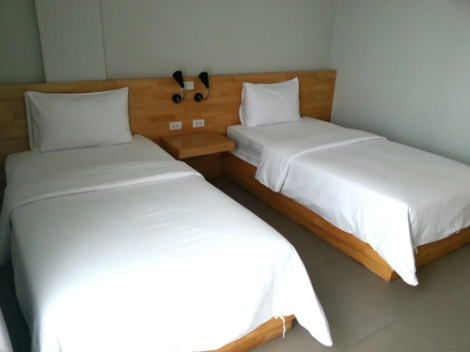What is the material of the headboards?
Look at the screenshot and respond with a single word or phrase.

Wooden